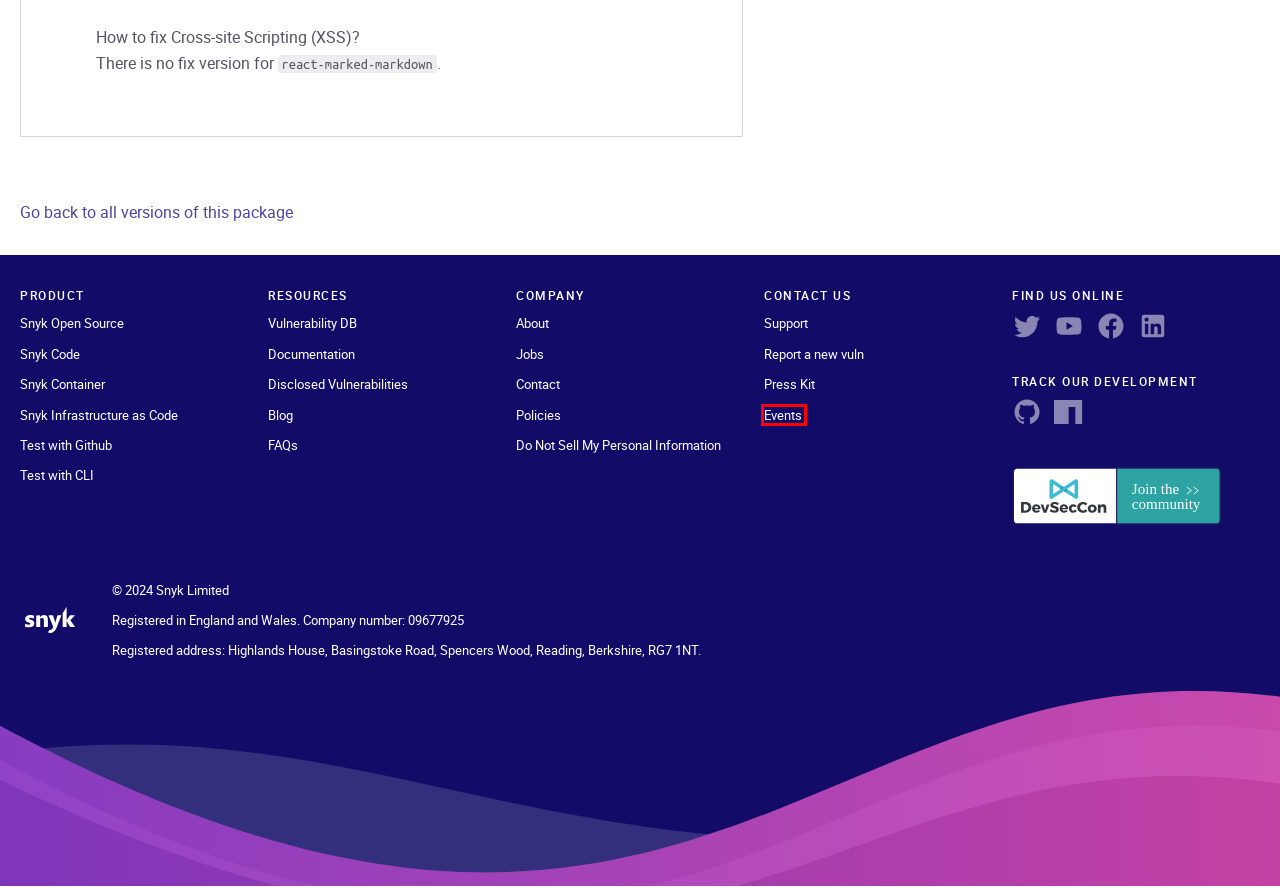You have a screenshot of a webpage with a red bounding box around an element. Choose the best matching webpage description that would appear after clicking the highlighted element. Here are the candidates:
A. Snyk Code | Code Security Analysis and Fixes - Developer First SAST | Snyk
B. The Secure Developer Podcast | DevSecCon
C. Snyk Vulnerability Database | Snyk
D. About Snyk | Snyk
E. Snyk Documentation | Snyk User Docs
F. Snyk · GitHub
G. Open Source Security Management | SCA Tool | Snyk
H. Events and Webinars | Snyk

H